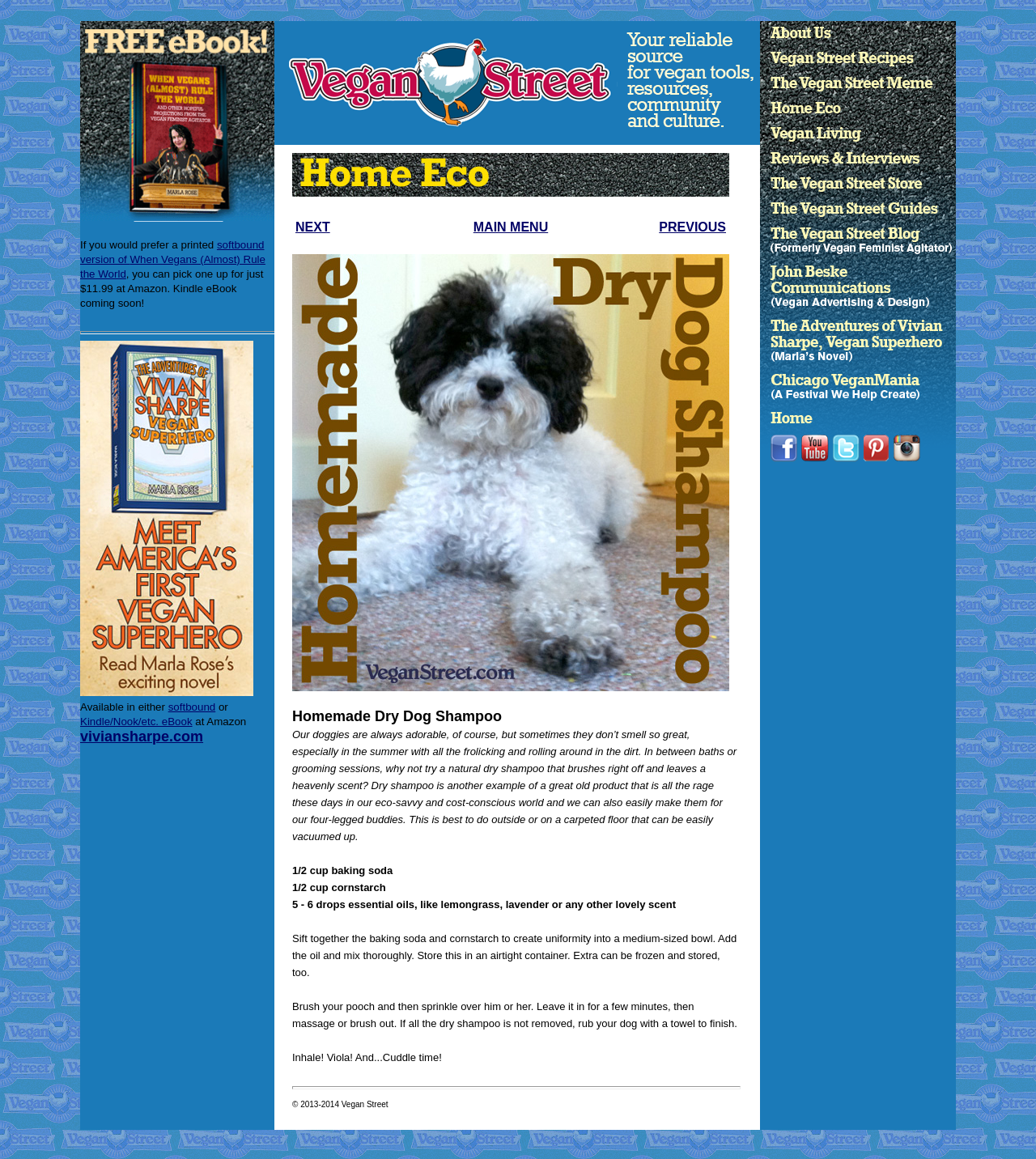Identify the bounding box coordinates of the element that should be clicked to fulfill this task: "Read 'Marla's Recipes'". The coordinates should be provided as four float numbers between 0 and 1, i.e., [left, top, right, bottom].

[0.734, 0.041, 0.923, 0.052]